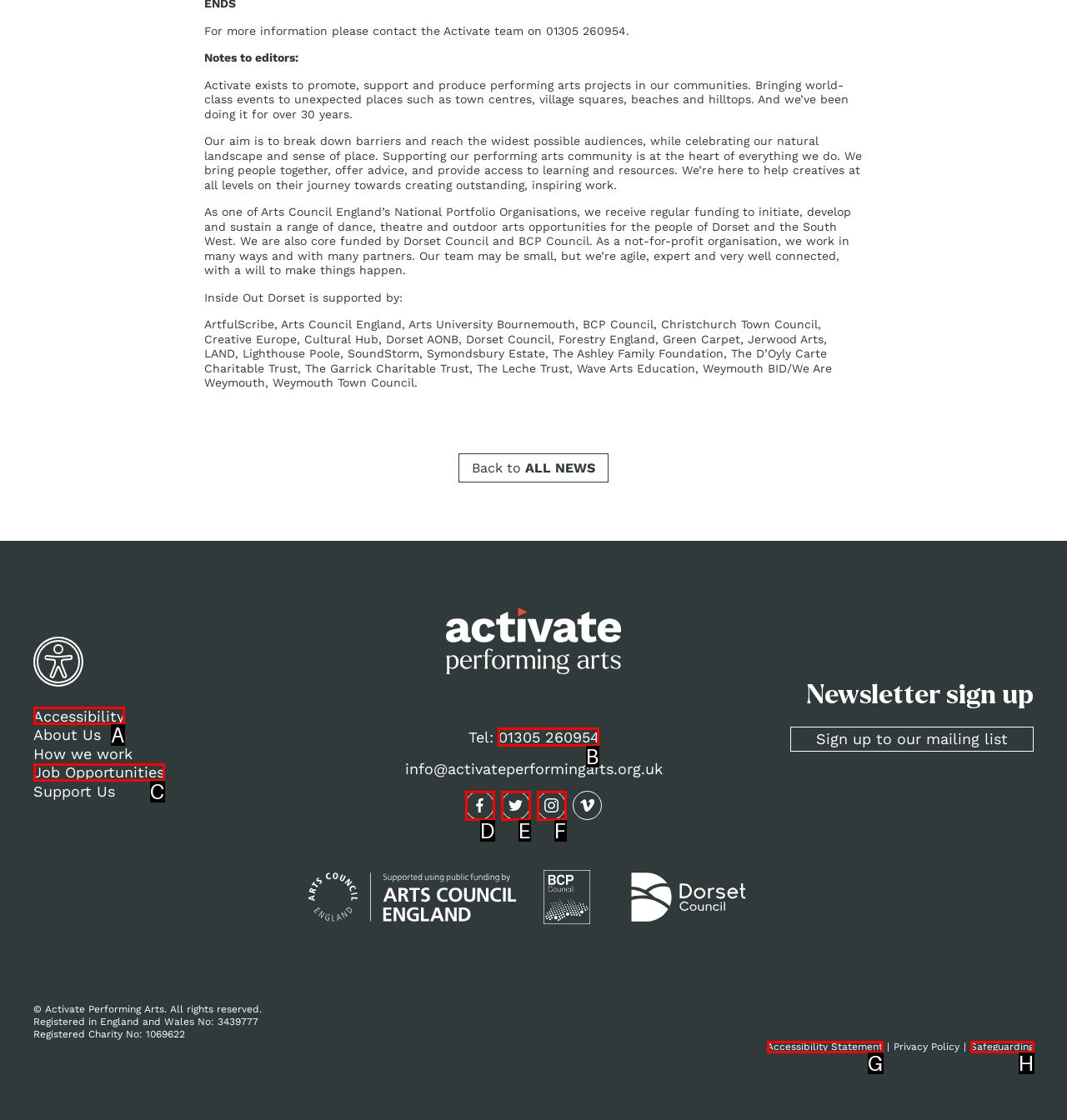Identify which HTML element to click to fulfill the following task: Contact Activate via phone. Provide your response using the letter of the correct choice.

B